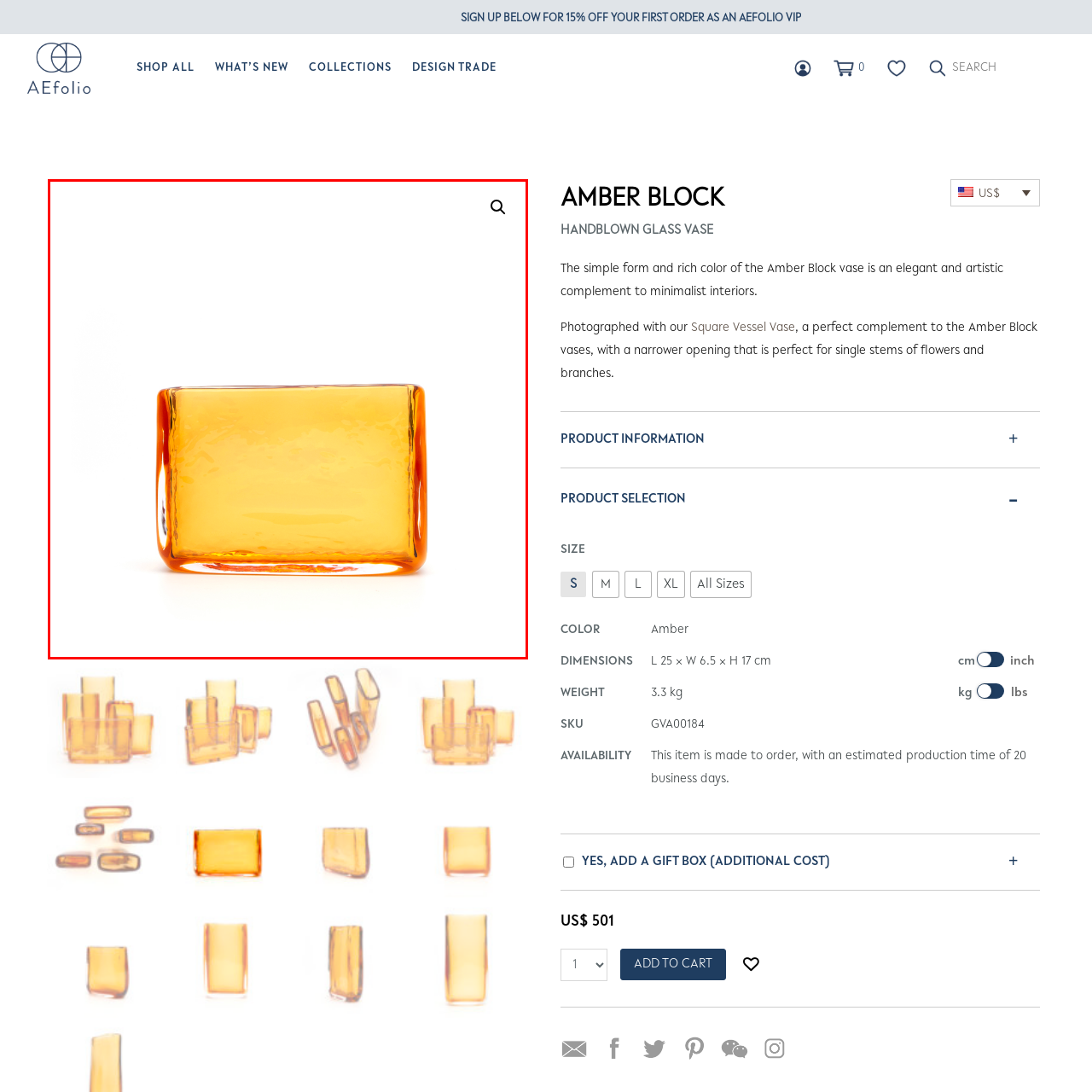What color is the vase?
Pay attention to the image surrounded by the red bounding box and answer the question in detail based on the image.

The caption describes the vase as having a 'rich amber color', which suggests that the dominant color of the vase is amber.